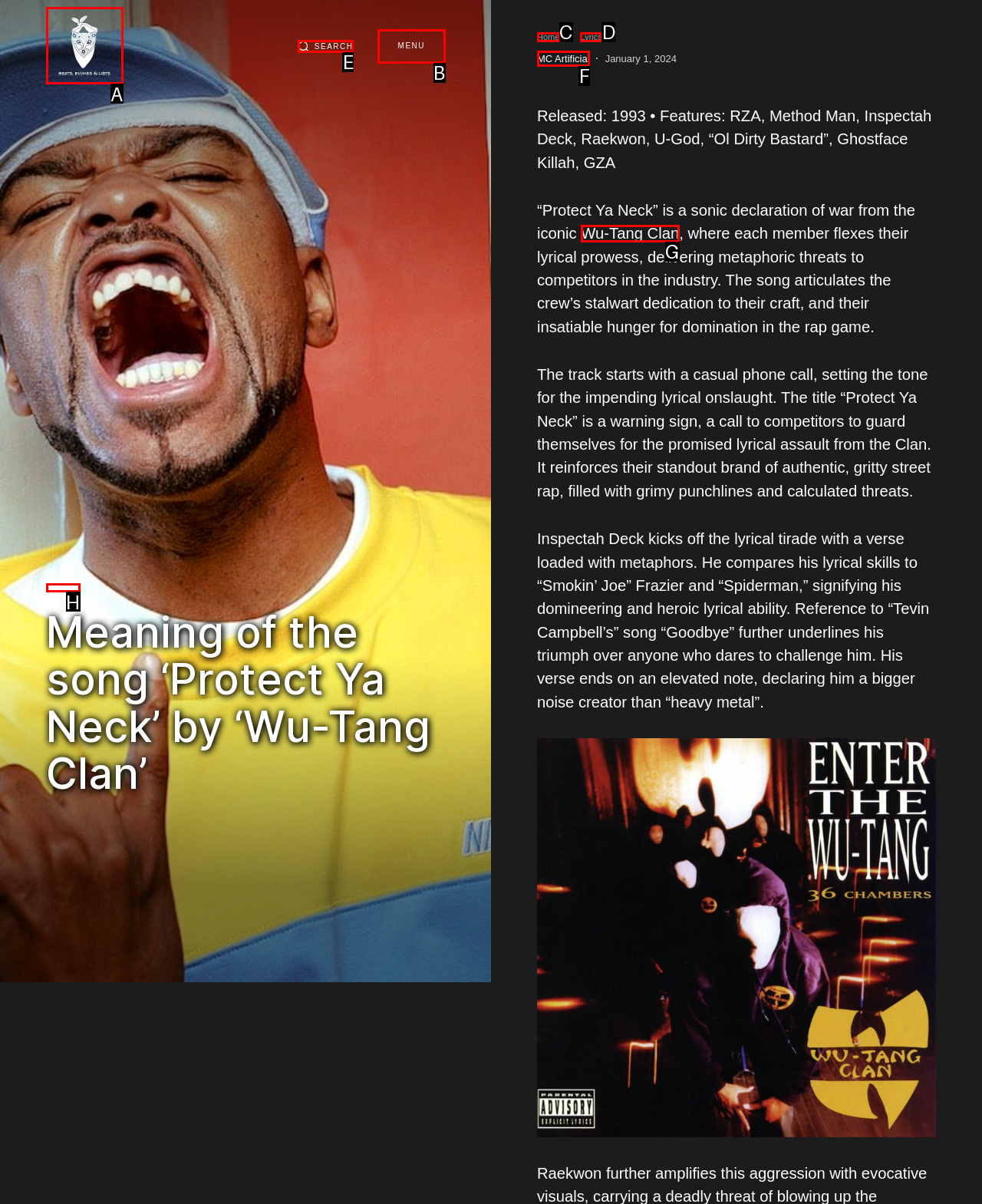Pick the right letter to click to achieve the task: Explore the 'Beats, Rhymes and Lists' website
Answer with the letter of the correct option directly.

A